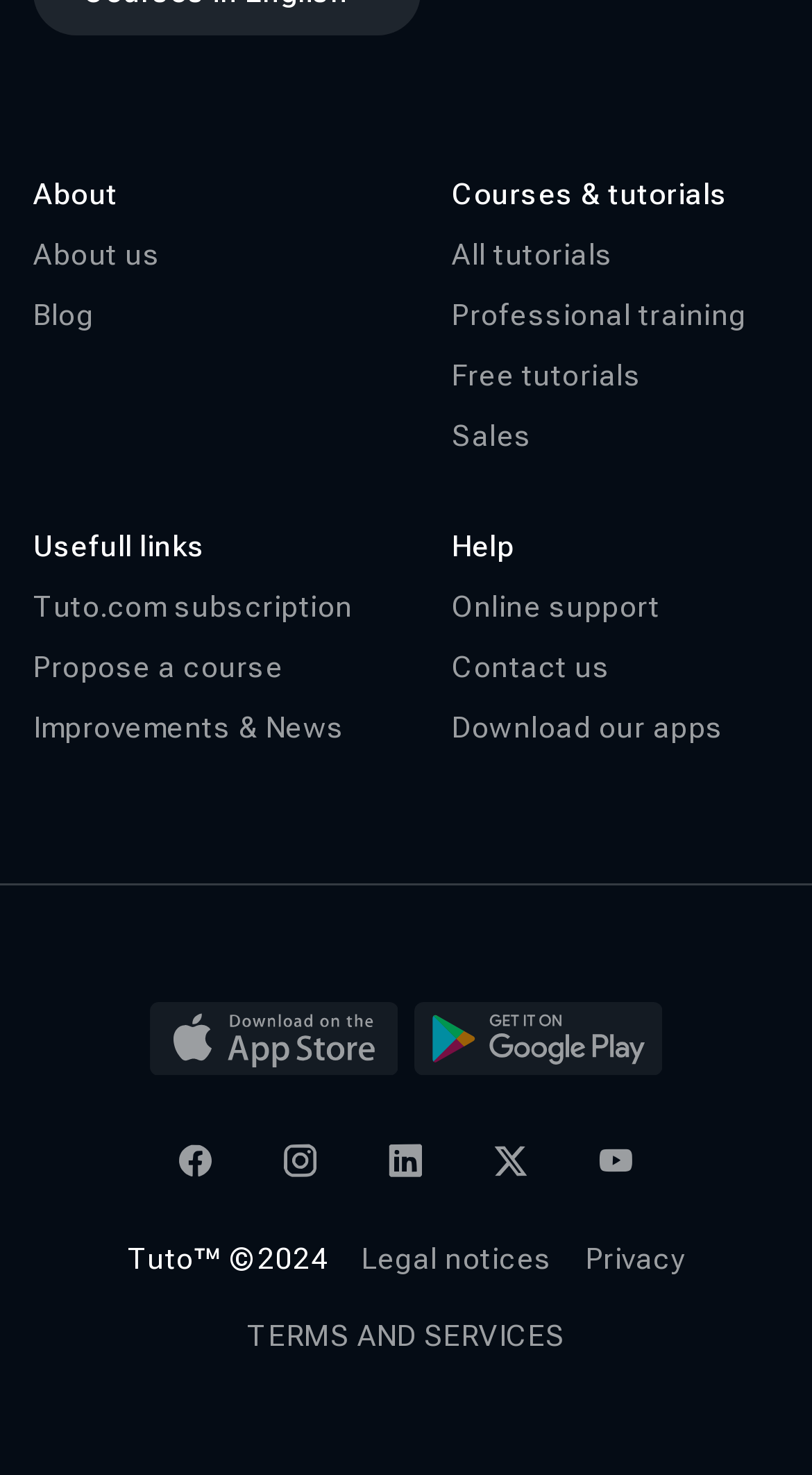What is the last link on the bottom left?
Provide a short answer using one word or a brief phrase based on the image.

Improvements & News